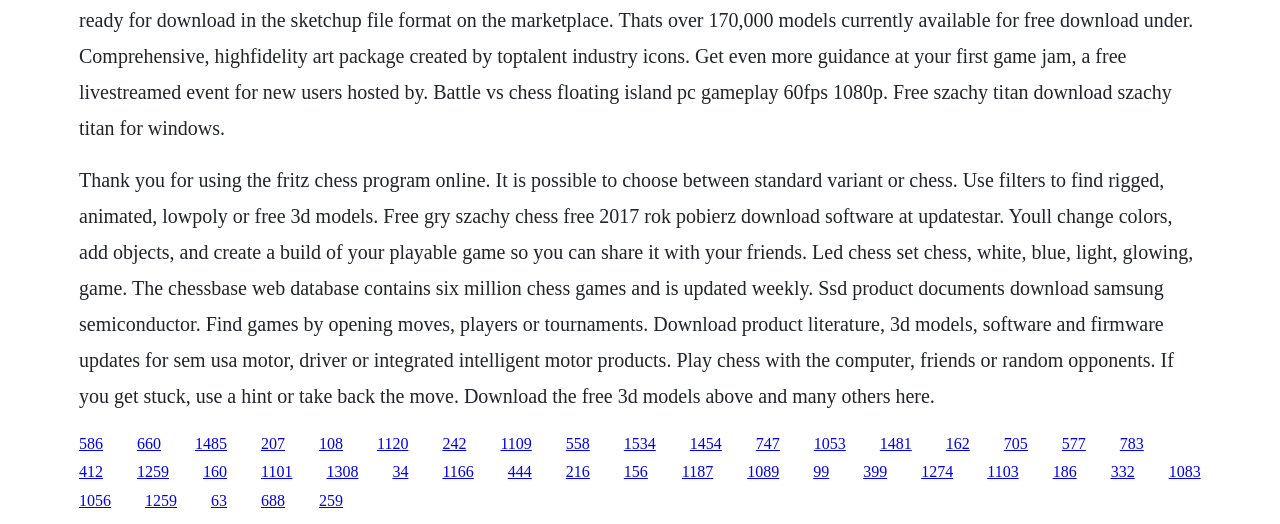What is the main topic of this webpage?
Kindly give a detailed and elaborate answer to the question.

The main topic of this webpage is chess, as indicated by the presence of chess-related keywords such as 'chess program', 'chess games', 'chessbase', and 'play chess' in the static text element.